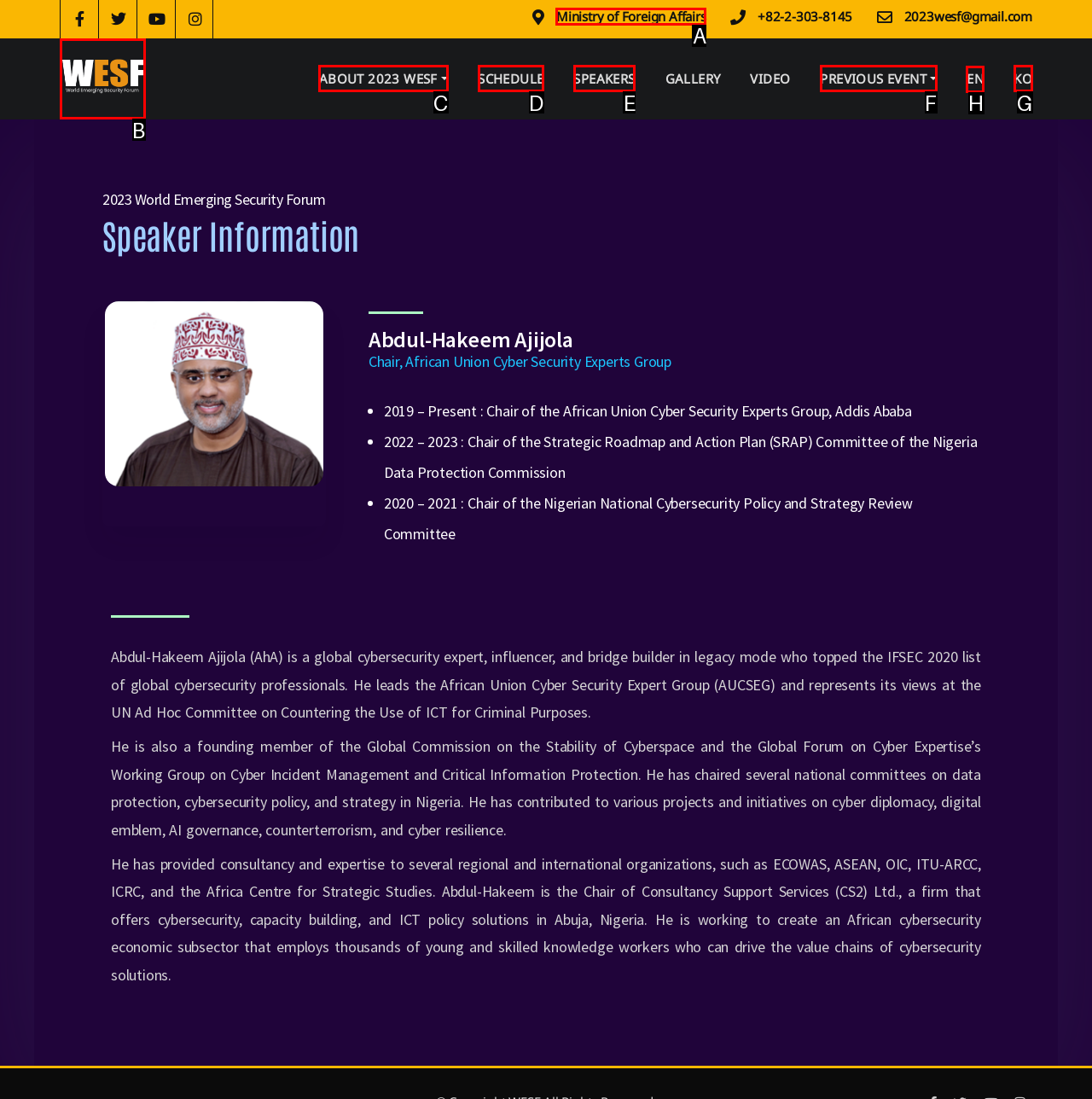For the task: Click the EN language link, identify the HTML element to click.
Provide the letter corresponding to the right choice from the given options.

H